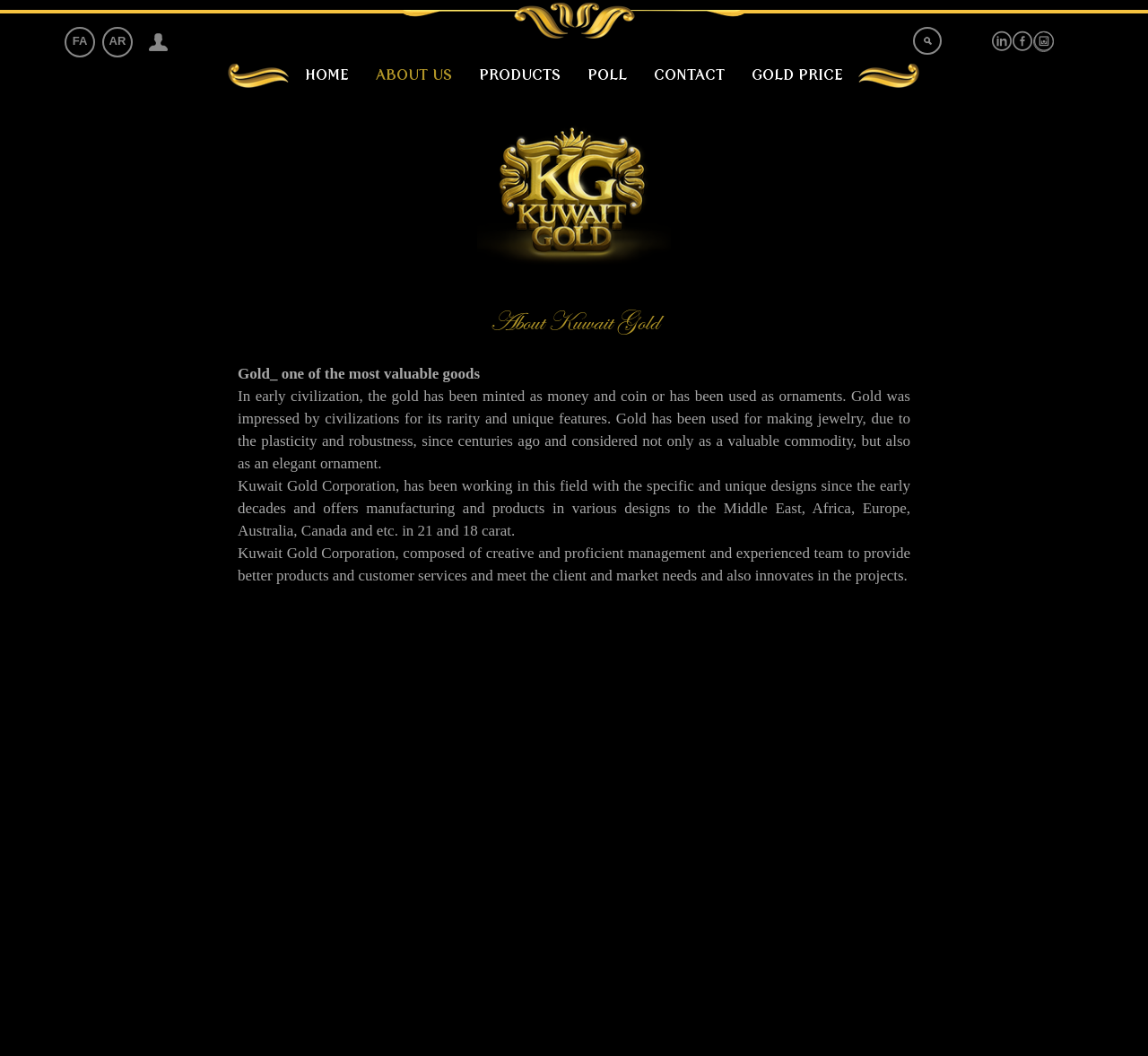Your task is to extract the text of the main heading from the webpage.

About Kuwait Gold